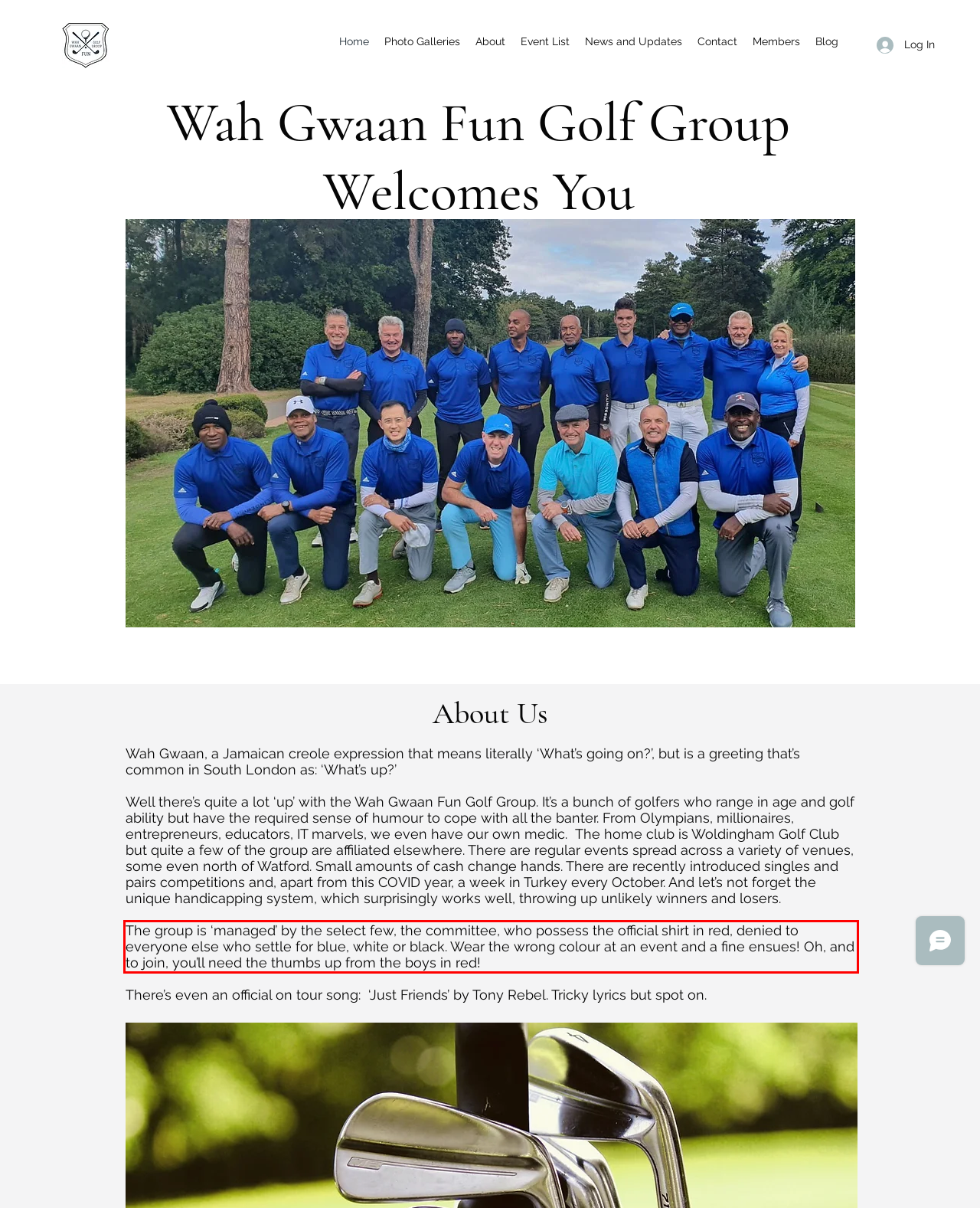Using OCR, extract the text content found within the red bounding box in the given webpage screenshot.

The group is ‘managed’ by the select few, the committee, who possess the official shirt in red, denied to everyone else who settle for blue, white or black. Wear the wrong colour at an event and a fine ensues! Oh, and to join, you’ll need the thumbs up from the boys in red!